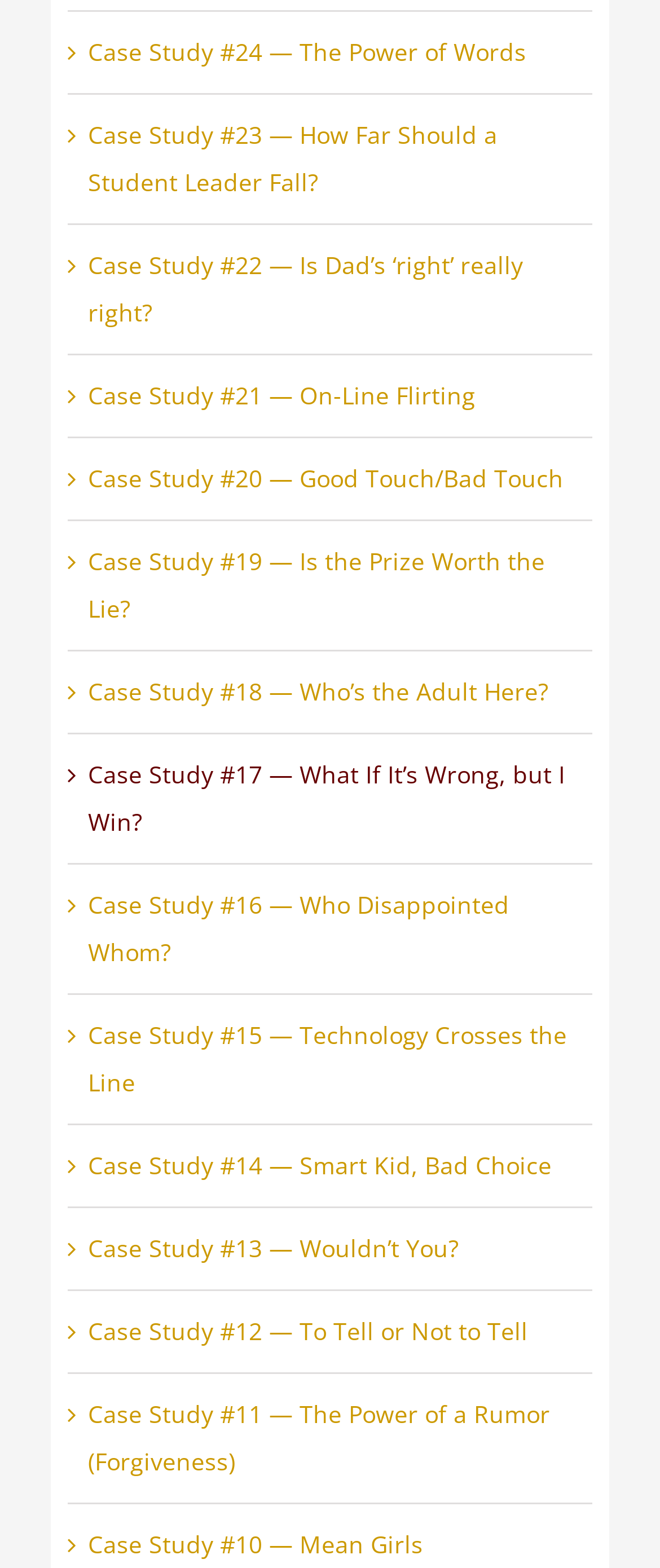Could you specify the bounding box coordinates for the clickable section to complete the following instruction: "view Case Study #18 — Who’s the Adult Here?"?

[0.133, 0.43, 0.83, 0.451]